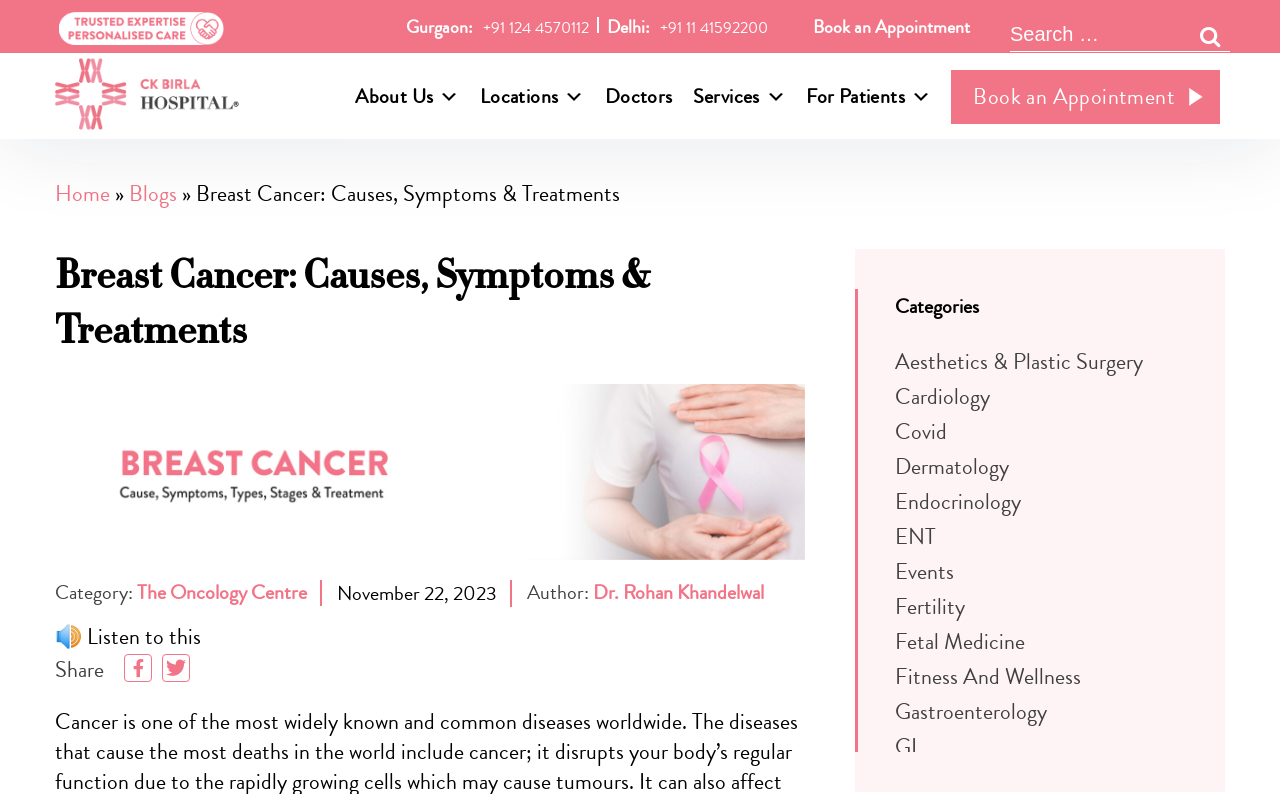Locate the bounding box coordinates of the element I should click to achieve the following instruction: "Search for something".

[0.789, 0.027, 0.961, 0.065]